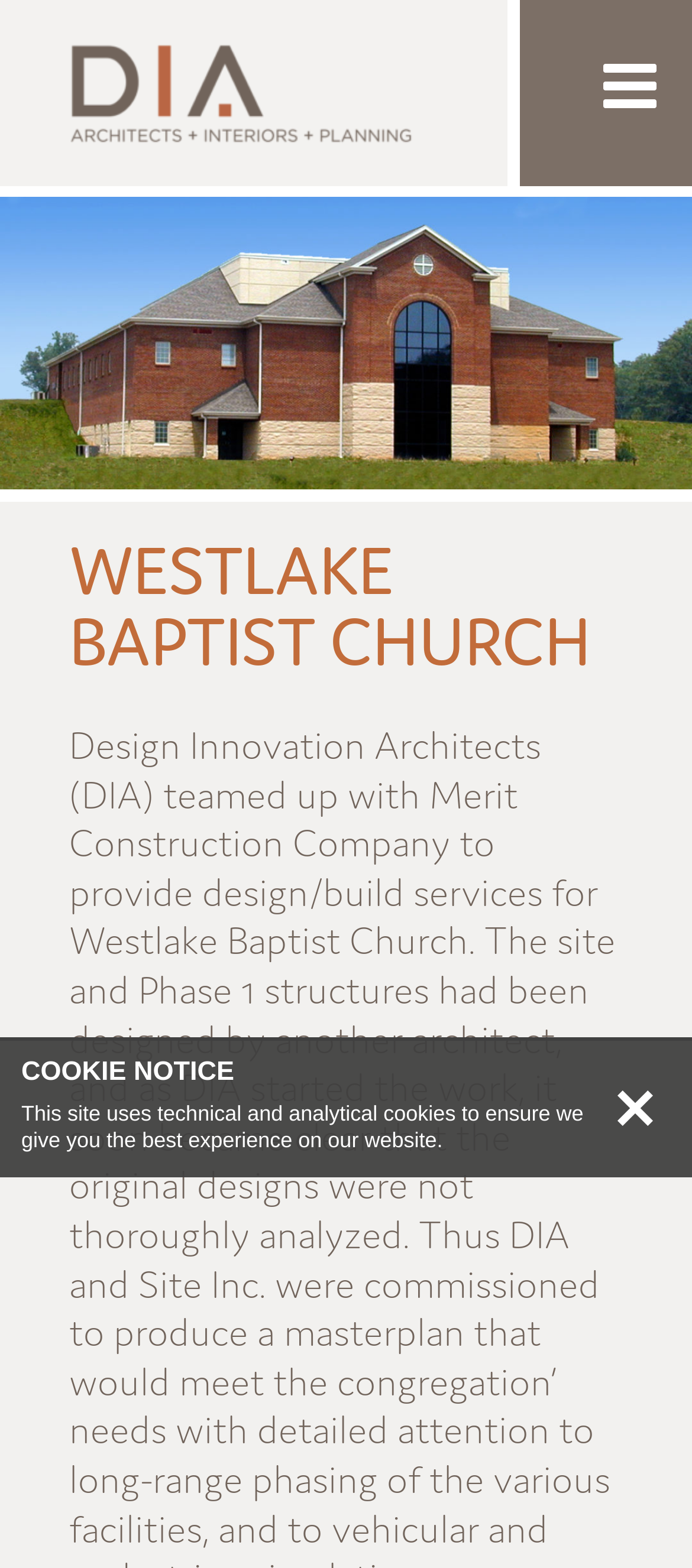What type of cookies does the website use?
Using the visual information, respond with a single word or phrase.

Technical and analytical cookies